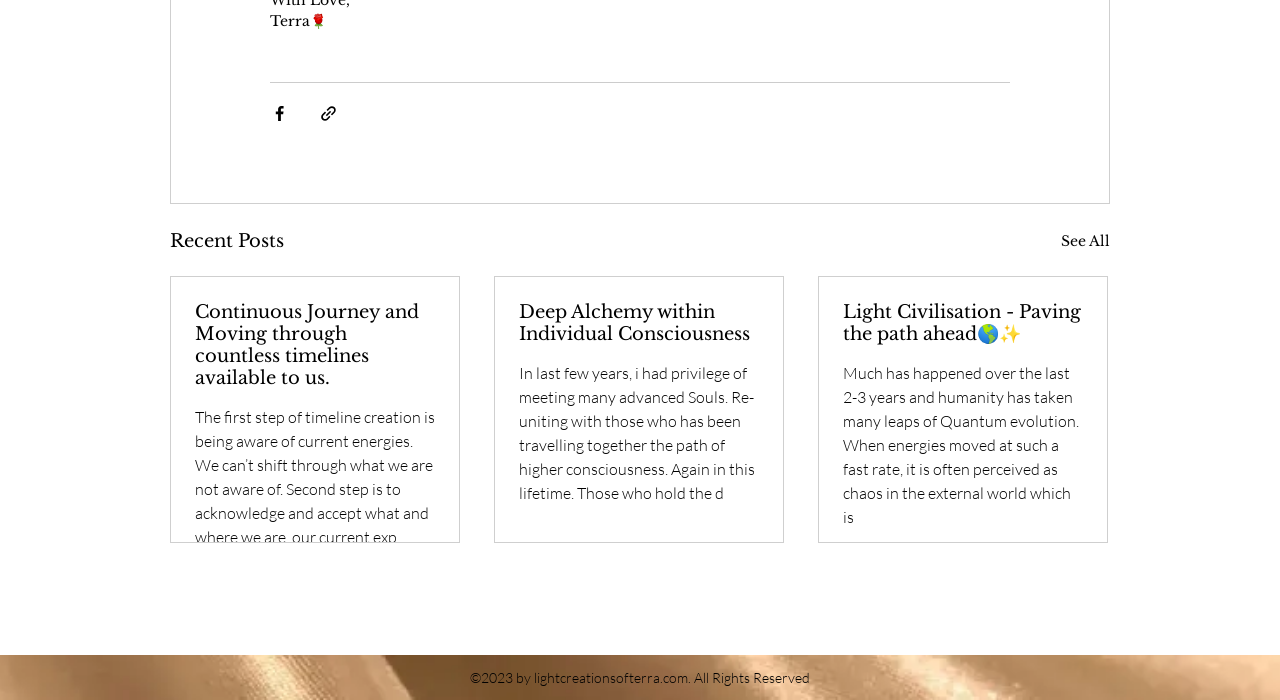Please identify the bounding box coordinates of the element's region that should be clicked to execute the following instruction: "Read article about Continuous Journey". The bounding box coordinates must be four float numbers between 0 and 1, i.e., [left, top, right, bottom].

[0.152, 0.43, 0.34, 0.556]